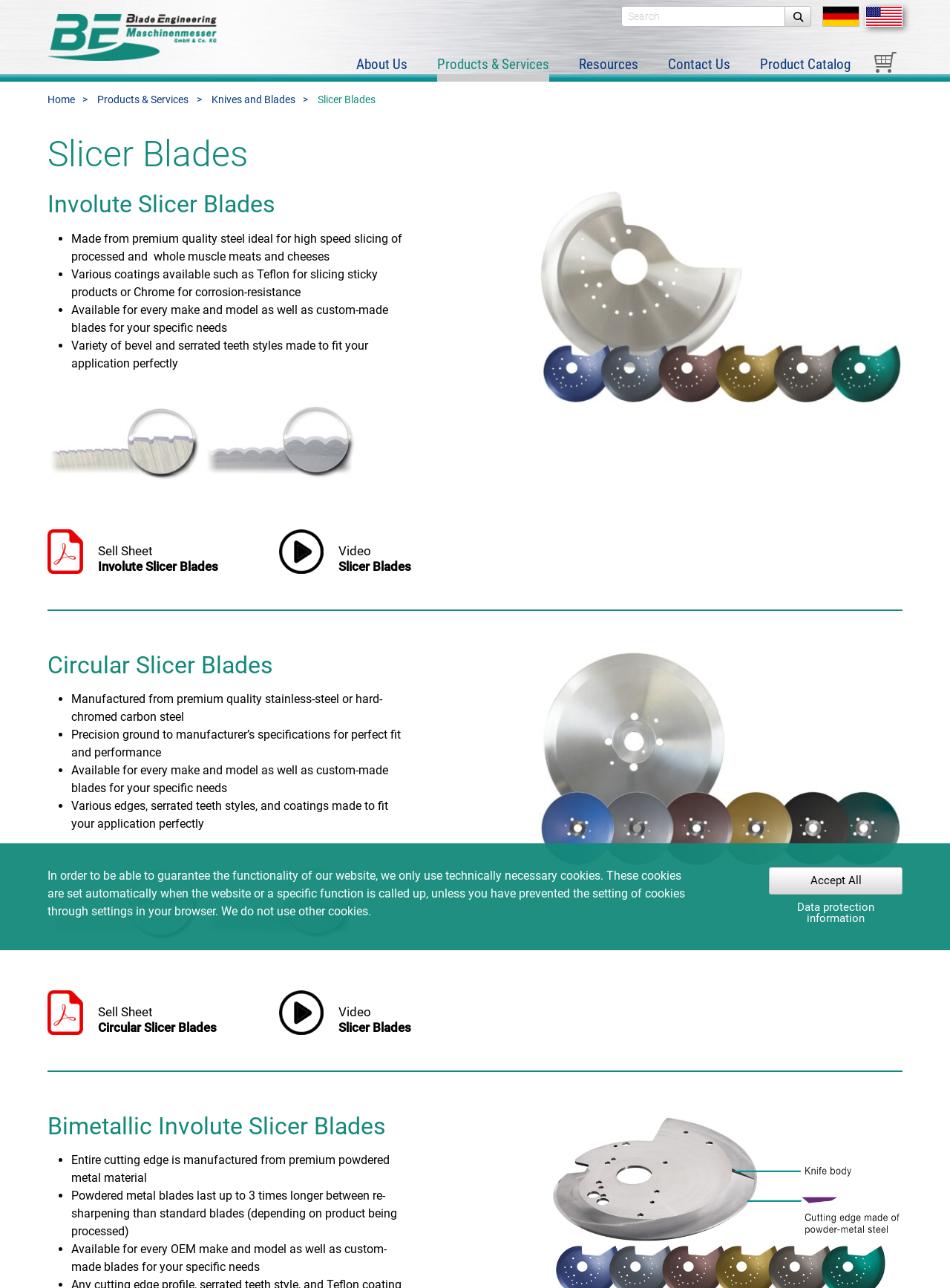What is the material of Involute Slicer Blades?
Please give a detailed answer to the question using the information shown in the image.

From the article section, I found the static text 'Made from premium quality steel ideal for high speed slicing of processed and whole muscle meats and cheeses', which indicates that the material of Involute Slicer Blades is premium quality steel.